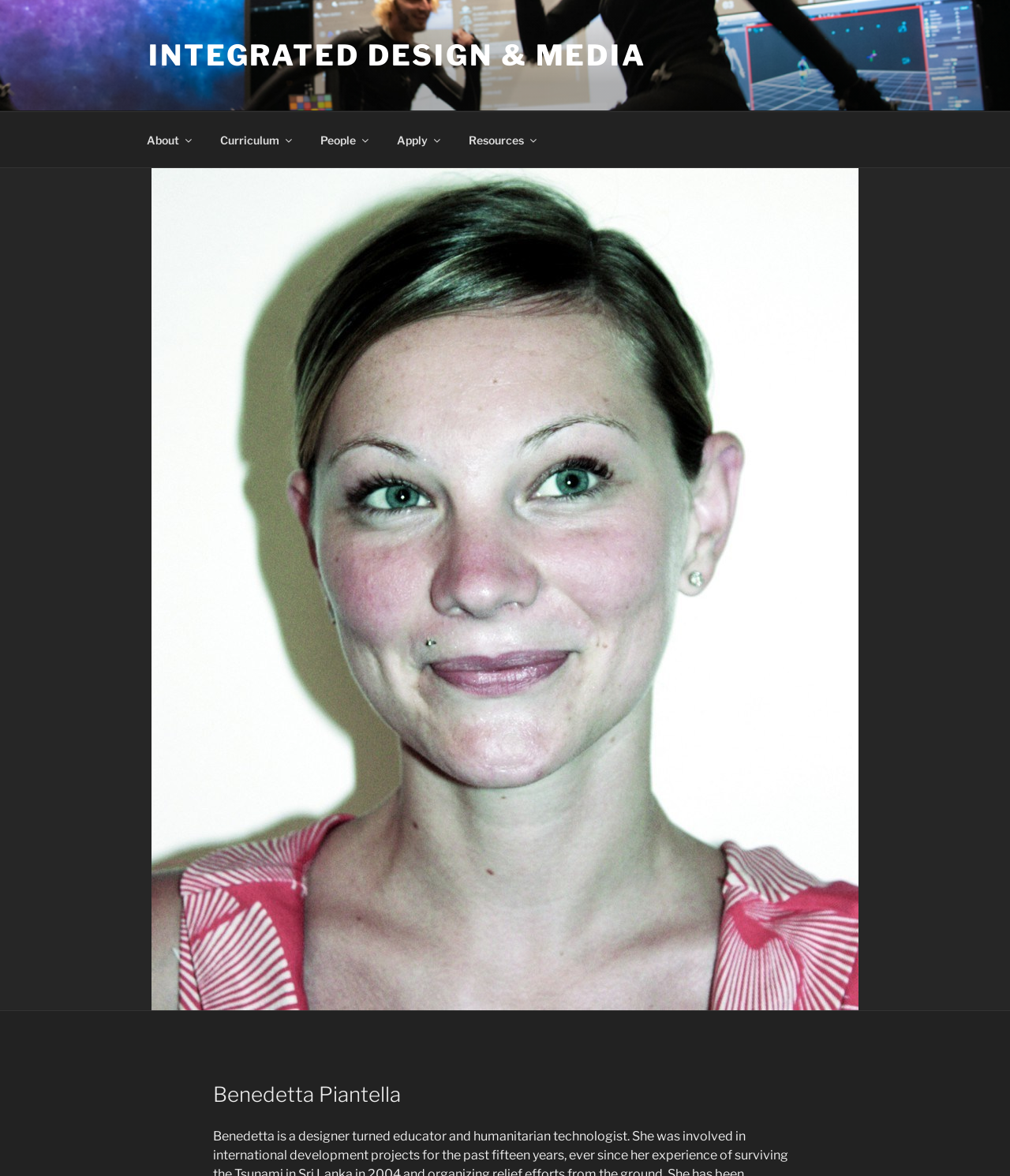Bounding box coordinates are specified in the format (top-left x, top-left y, bottom-right x, bottom-right y). All values are floating point numbers bounded between 0 and 1. Please provide the bounding box coordinate of the region this sentence describes: Curriculum

[0.204, 0.102, 0.301, 0.135]